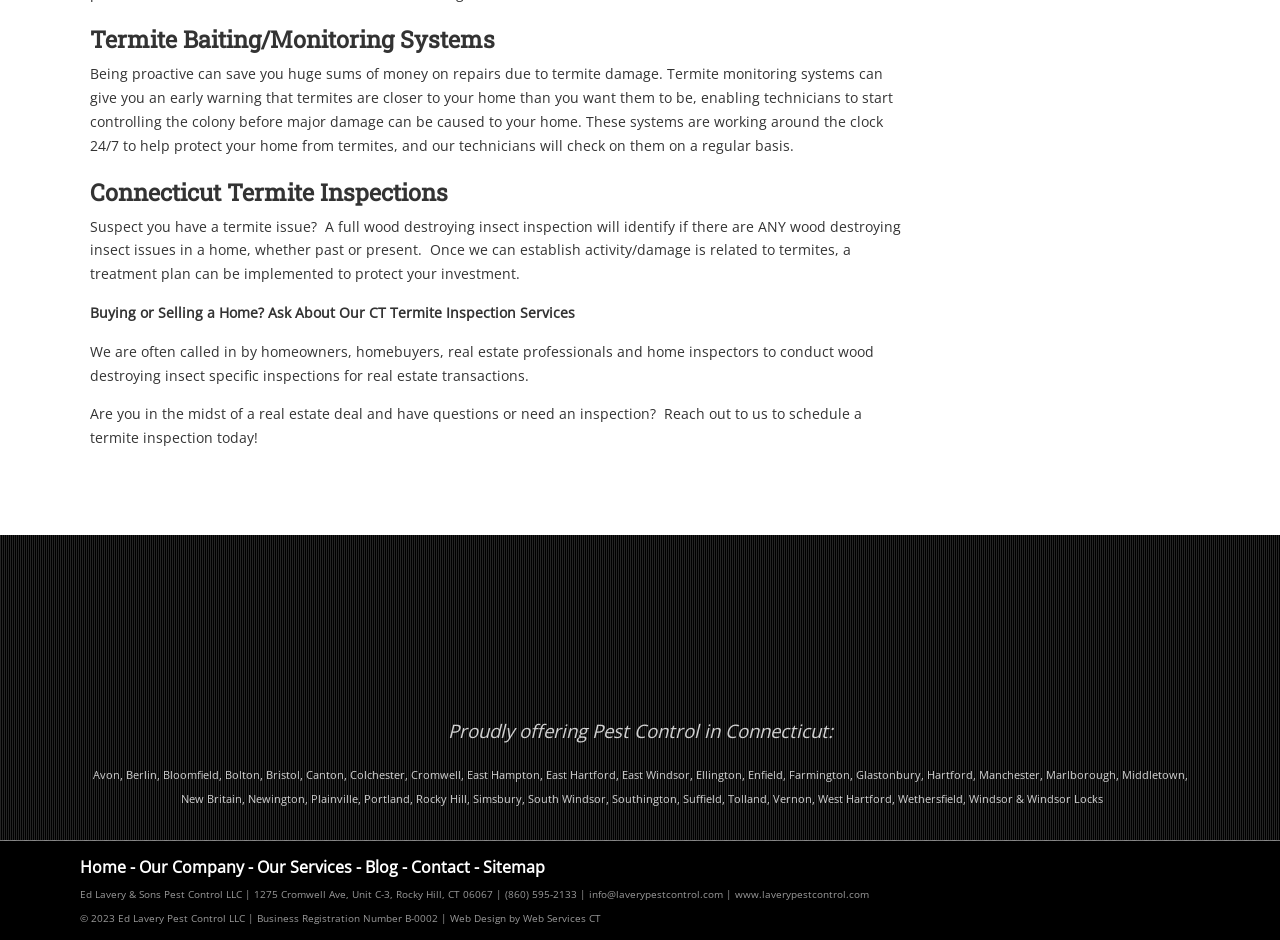Please find the bounding box coordinates of the clickable region needed to complete the following instruction: "View EVENTS". The bounding box coordinates must consist of four float numbers between 0 and 1, i.e., [left, top, right, bottom].

None